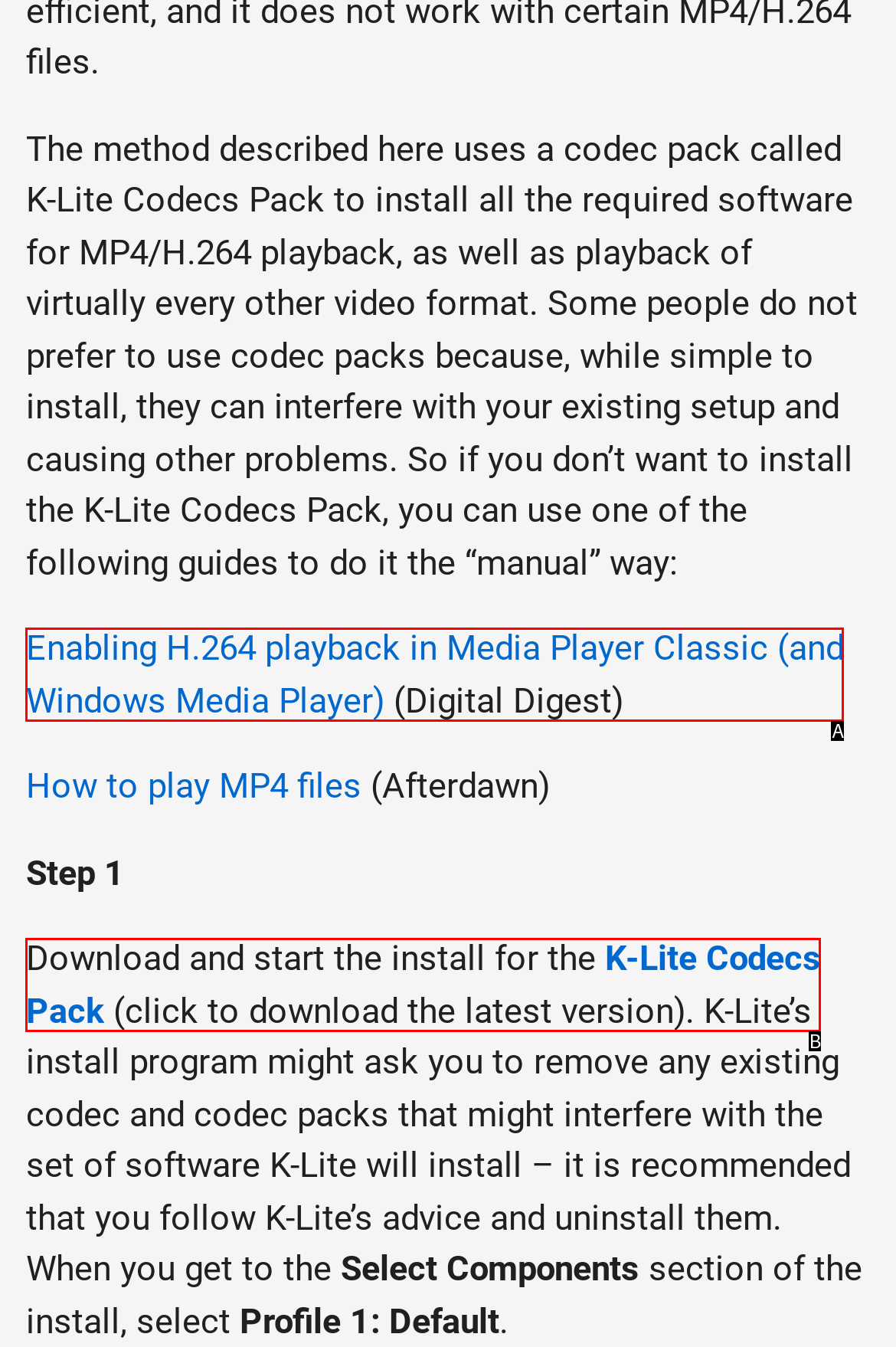Select the HTML element that corresponds to the description: K-Lite Codecs Pack. Answer with the letter of the matching option directly from the choices given.

B